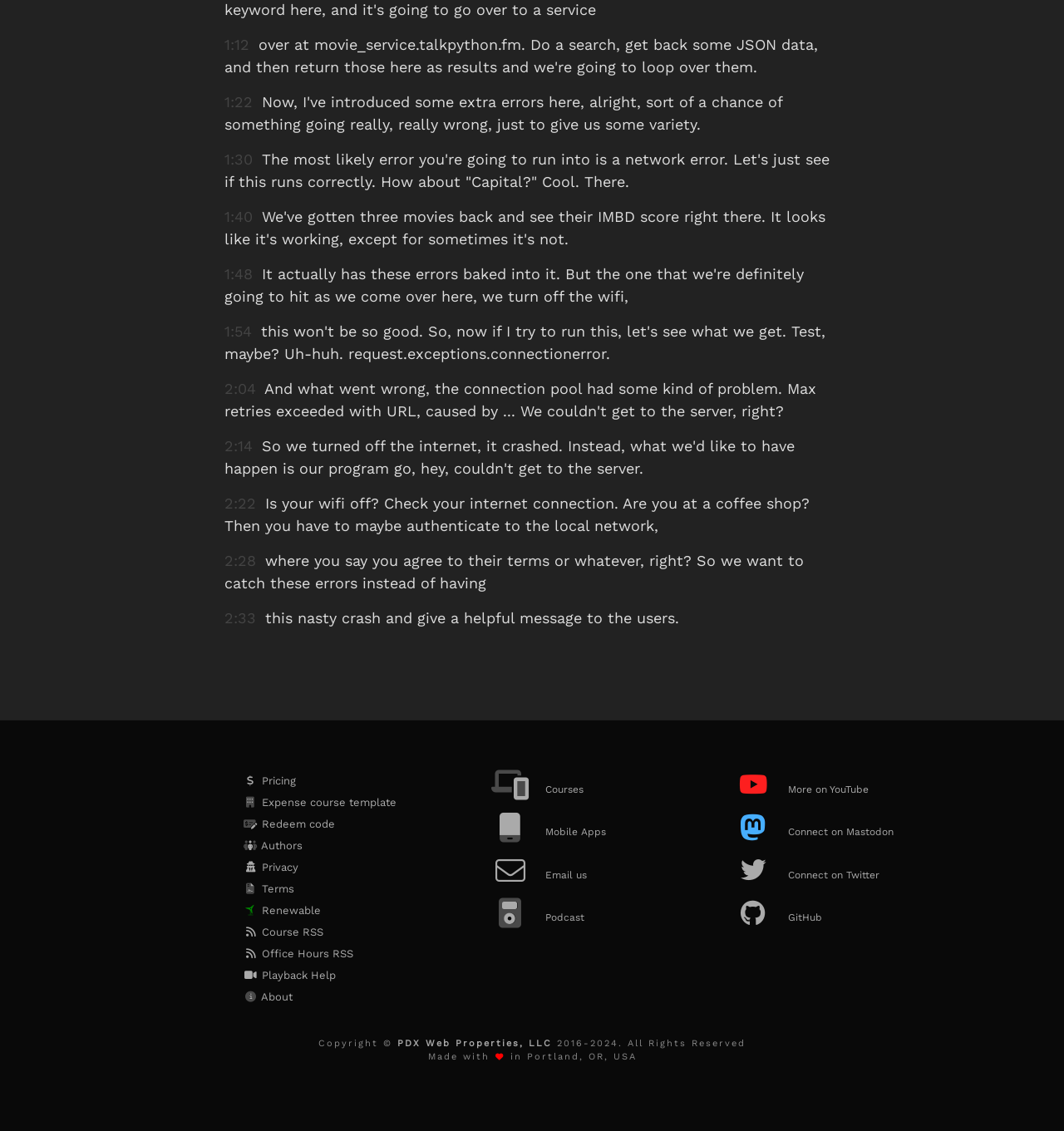Carefully examine the image and provide an in-depth answer to the question: What is the location mentioned at the bottom of the page?

The location mentioned at the bottom of the page, 'Made with in Portland, OR, USA', suggests that the creators or developers of the webpage are based in Portland, Oregon, USA.